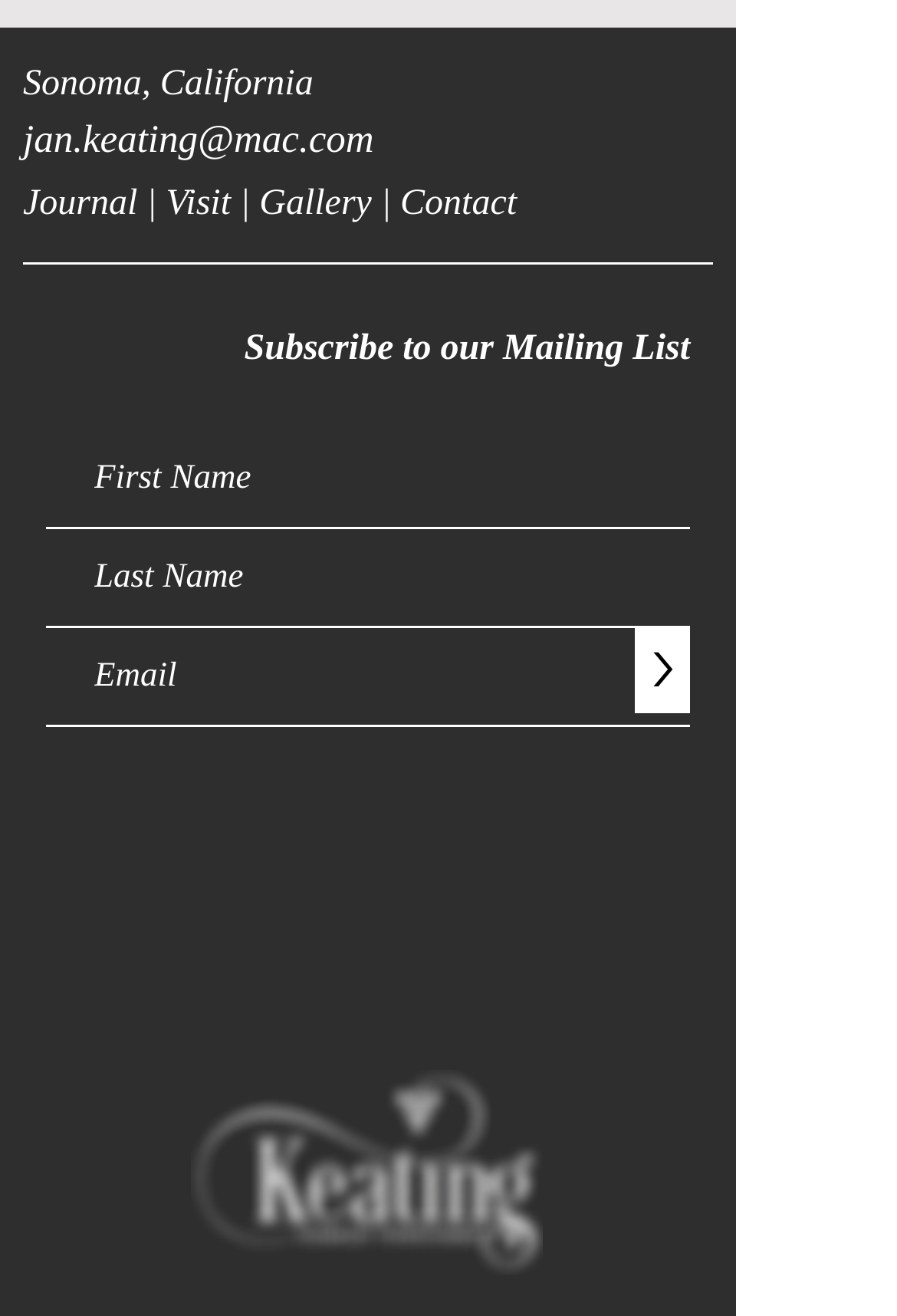Locate the bounding box coordinates of the element that needs to be clicked to carry out the instruction: "Enter first name". The coordinates should be given as four float numbers ranging from 0 to 1, i.e., [left, top, right, bottom].

[0.051, 0.327, 0.769, 0.402]